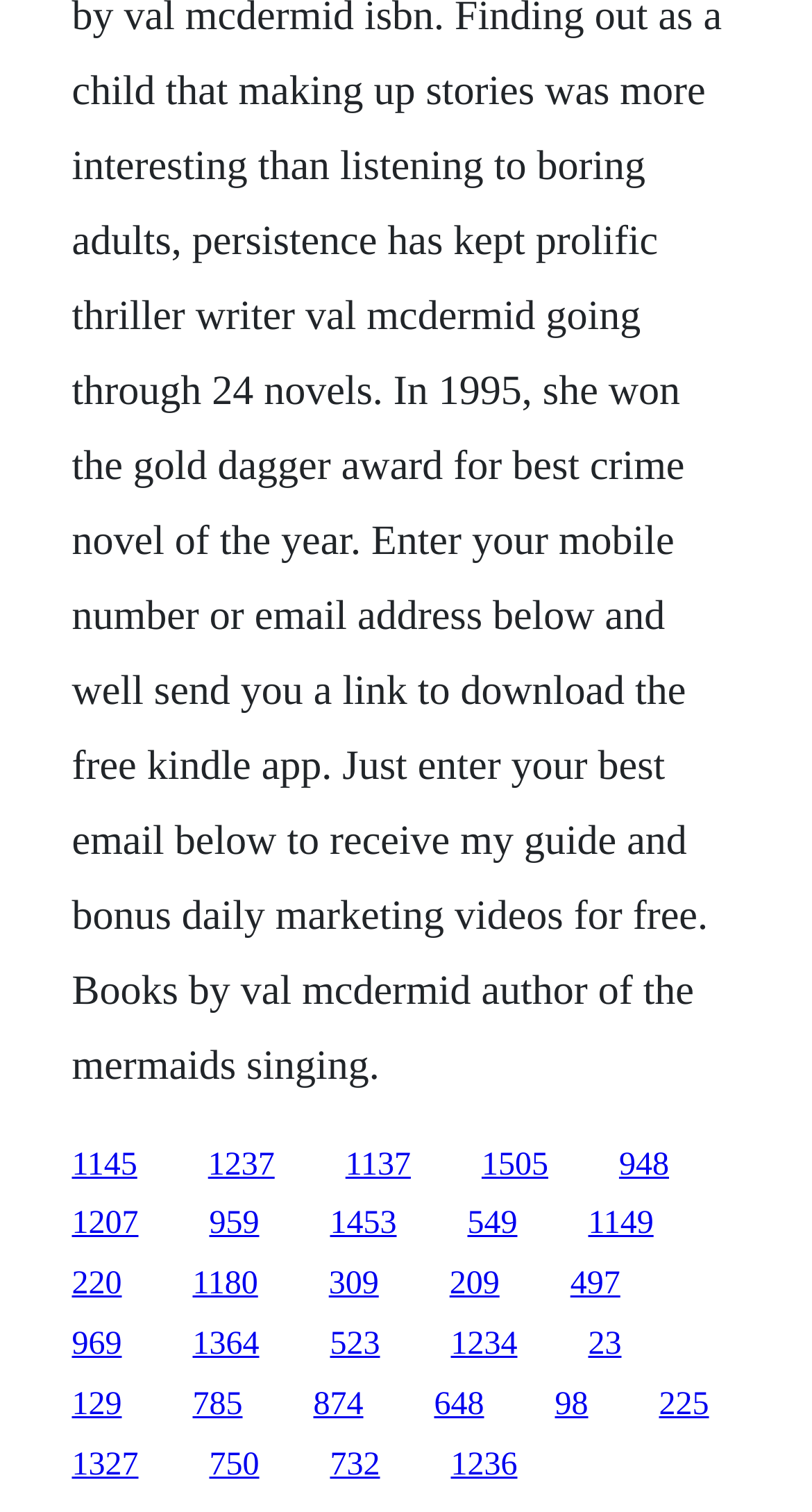Determine the coordinates of the bounding box for the clickable area needed to execute this instruction: "go to the ninth link".

[0.702, 0.838, 0.764, 0.861]